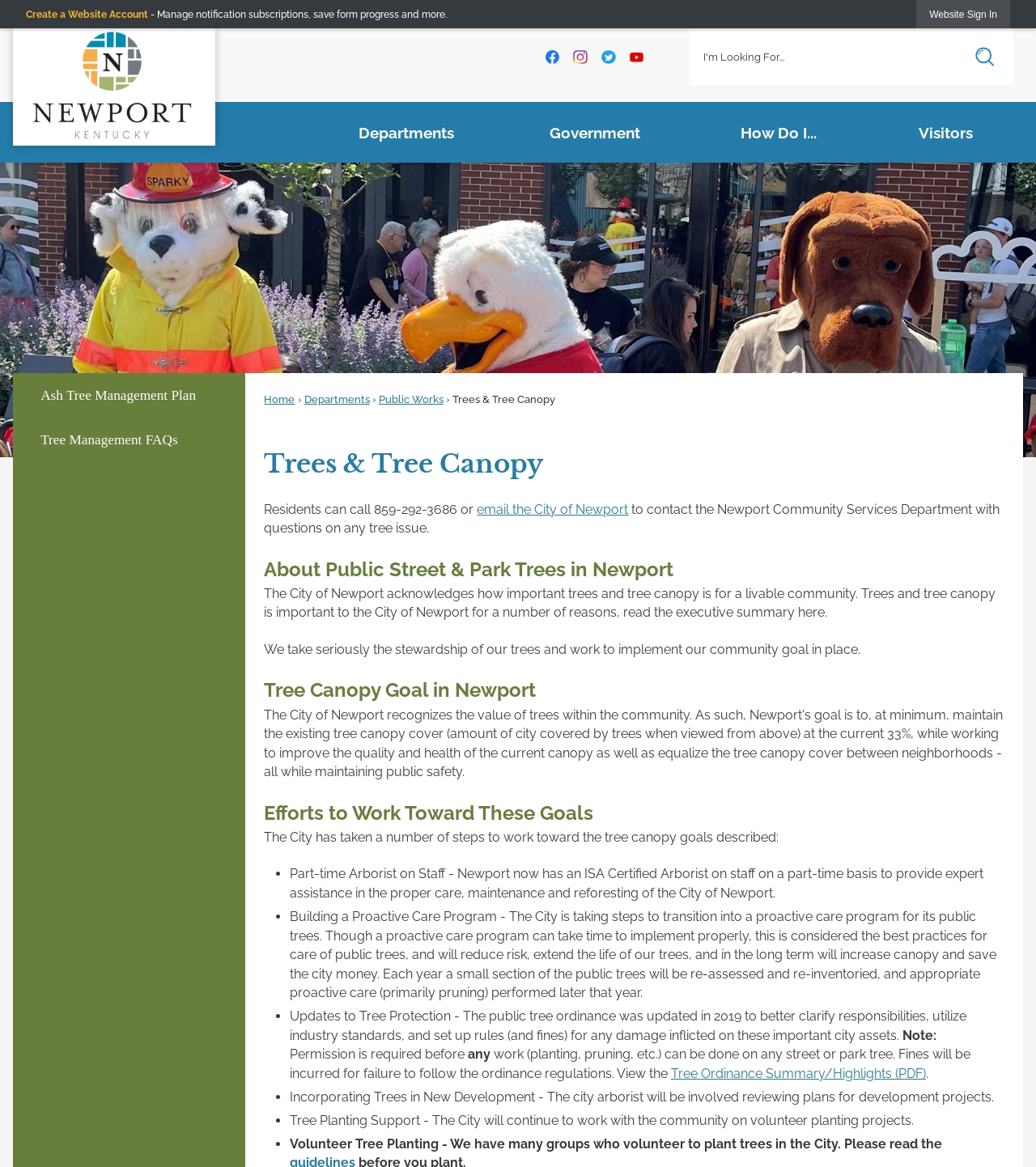Create a detailed summary of all the visual and textual information on the webpage.

The webpage is about the City of Newport's trees and tree canopy, with a focus on their importance and the city's efforts to maintain and improve them. At the top of the page, there is a navigation menu with links to the city's home page, departments, and other sections. Below this, there are social media links to Facebook, Instagram, Twitter, and YouTube.

On the left side of the page, there is a search bar and a vertical menu with links to various sections, including "Departments", "Government", "How Do I...", and "Visitors". Below this, there is a heading "Trees & Tree Canopy" and a paragraph of text explaining the city's acknowledgement of the importance of trees and tree canopy.

The main content of the page is divided into several sections. The first section, "About Public Street & Park Trees in Newport", provides information on the city's goals and efforts to maintain and improve its trees. The second section, "Tree Canopy Goal in Newport", explains the city's goal to increase its tree canopy. The third section, "Efforts to Work Toward These Goals", lists several initiatives the city has taken to achieve its tree canopy goal, including hiring a part-time arborist, implementing a proactive care program, updating its tree protection ordinance, and incorporating trees into new development projects.

Throughout the page, there are several links to additional resources, including a PDF summary of the tree ordinance and a link to the city's tree management FAQs. The page also features several headings, paragraphs of text, and bullet points to organize and present the information in a clear and concise manner.